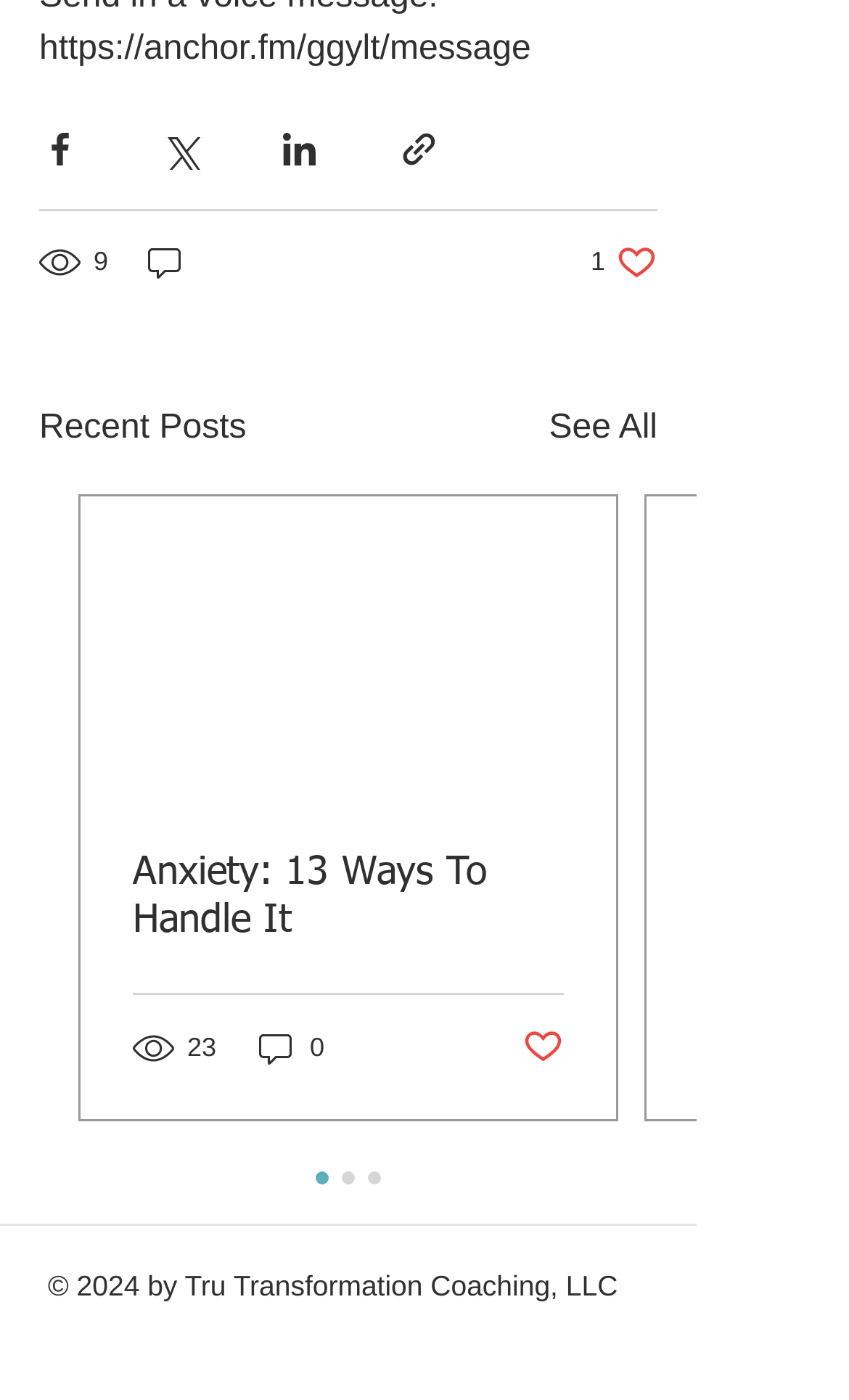Please identify the bounding box coordinates of the element's region that needs to be clicked to fulfill the following instruction: "Share via link". The bounding box coordinates should consist of four float numbers between 0 and 1, i.e., [left, top, right, bottom].

[0.469, 0.092, 0.518, 0.121]